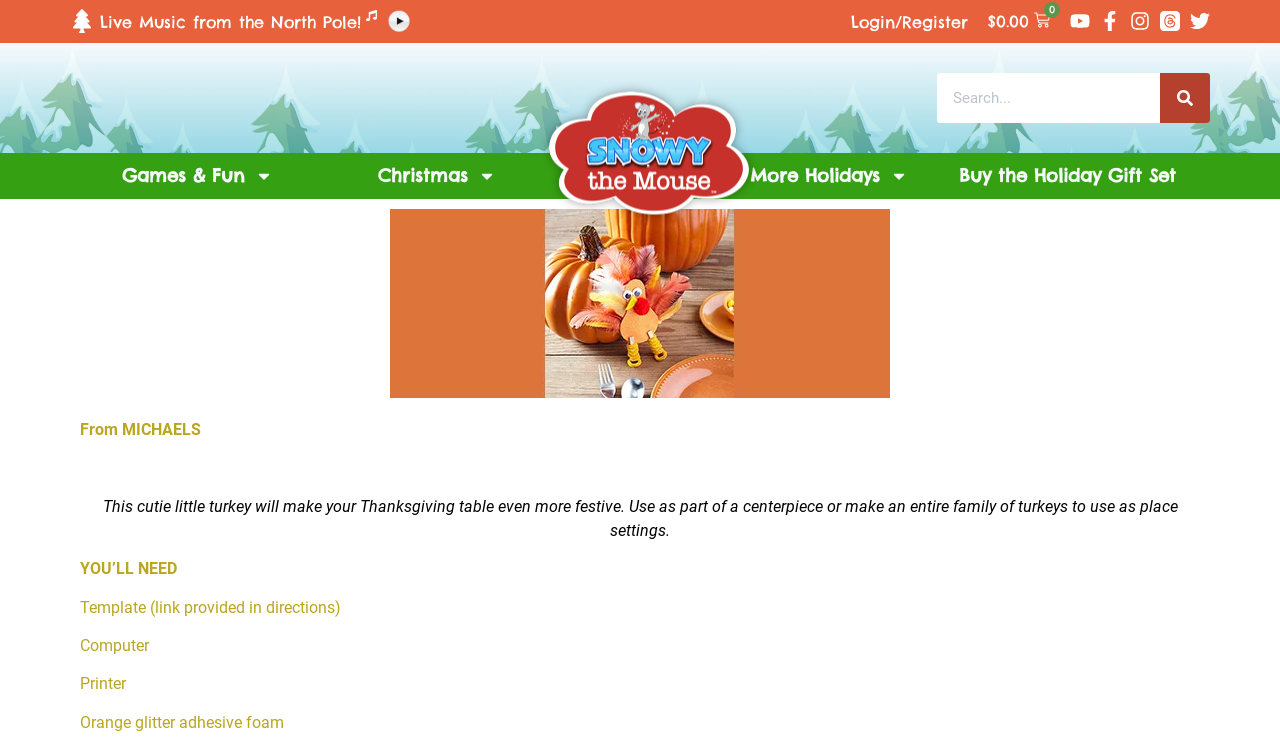Locate the bounding box coordinates of the UI element described by: "Buy the Holiday Gift Set". The bounding box coordinates should consist of four float numbers between 0 and 1, i.e., [left, top, right, bottom].

[0.729, 0.205, 0.939, 0.266]